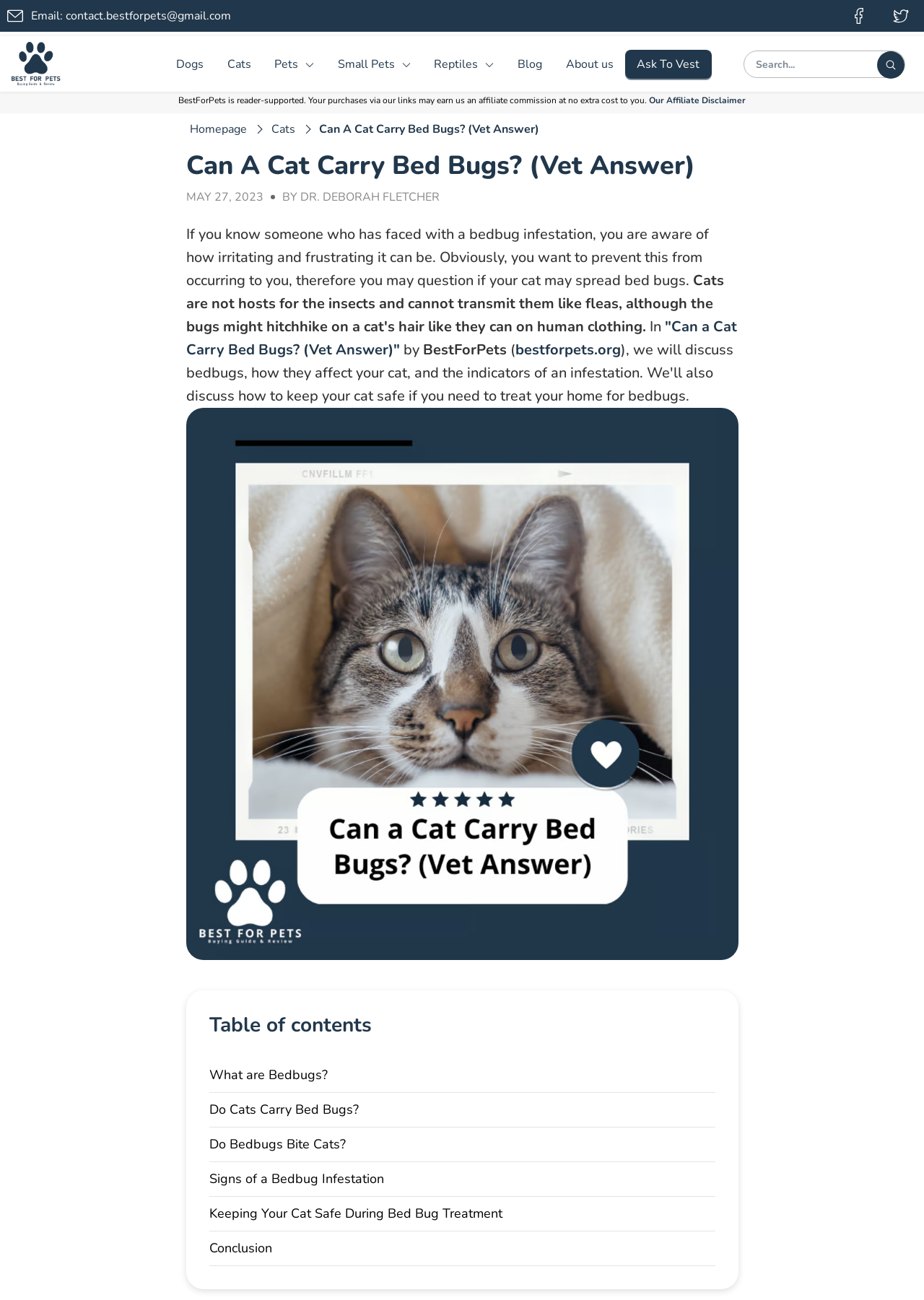Pinpoint the bounding box coordinates of the clickable area needed to execute the instruction: "Click on the 'SEARCH' link". The coordinates should be specified as four float numbers between 0 and 1, i.e., [left, top, right, bottom].

None